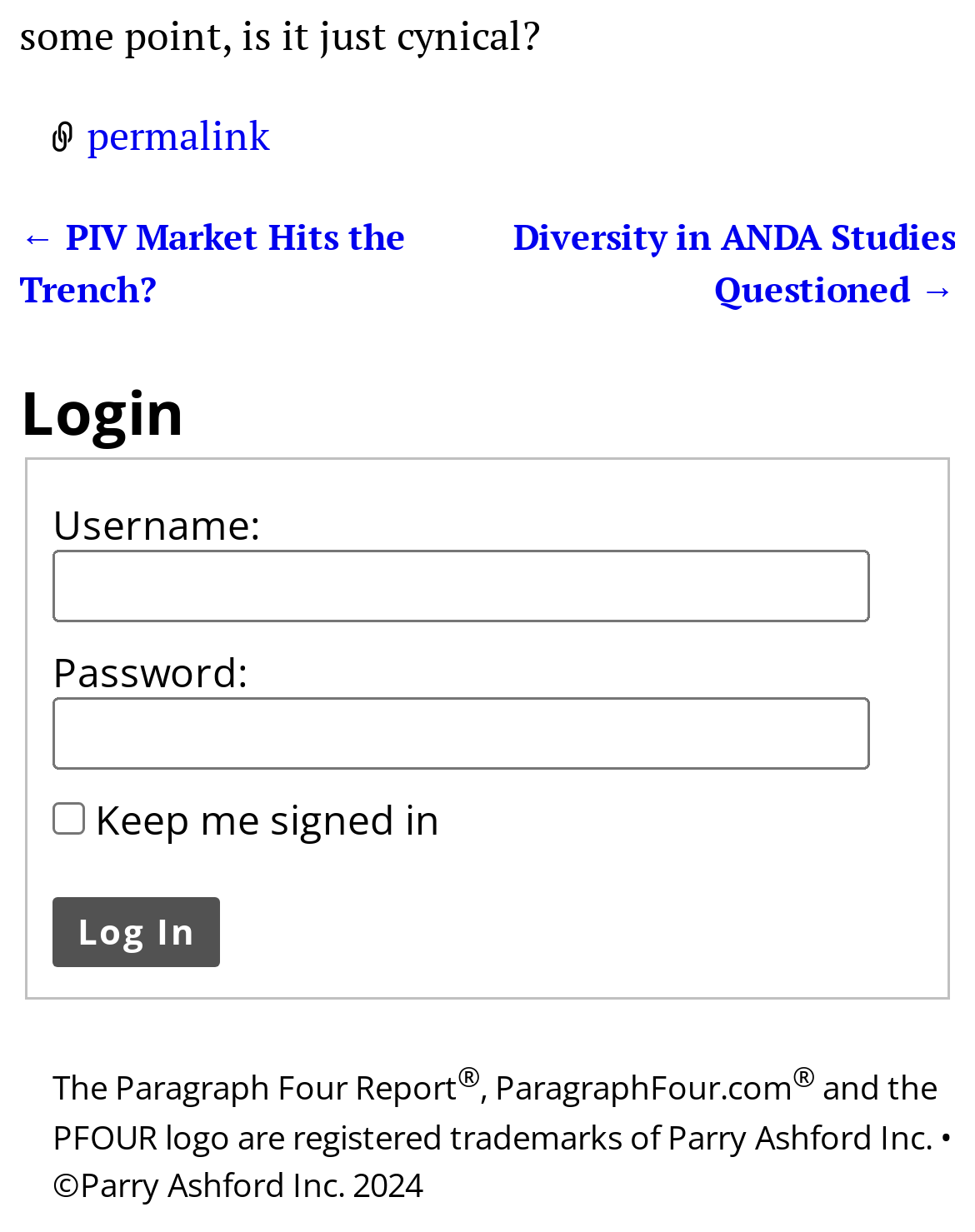Given the element description fine dining, identify the bounding box coordinates for the UI element on the webpage screenshot. The format should be (top-left x, top-left y, bottom-right x, bottom-right y), with values between 0 and 1.

None